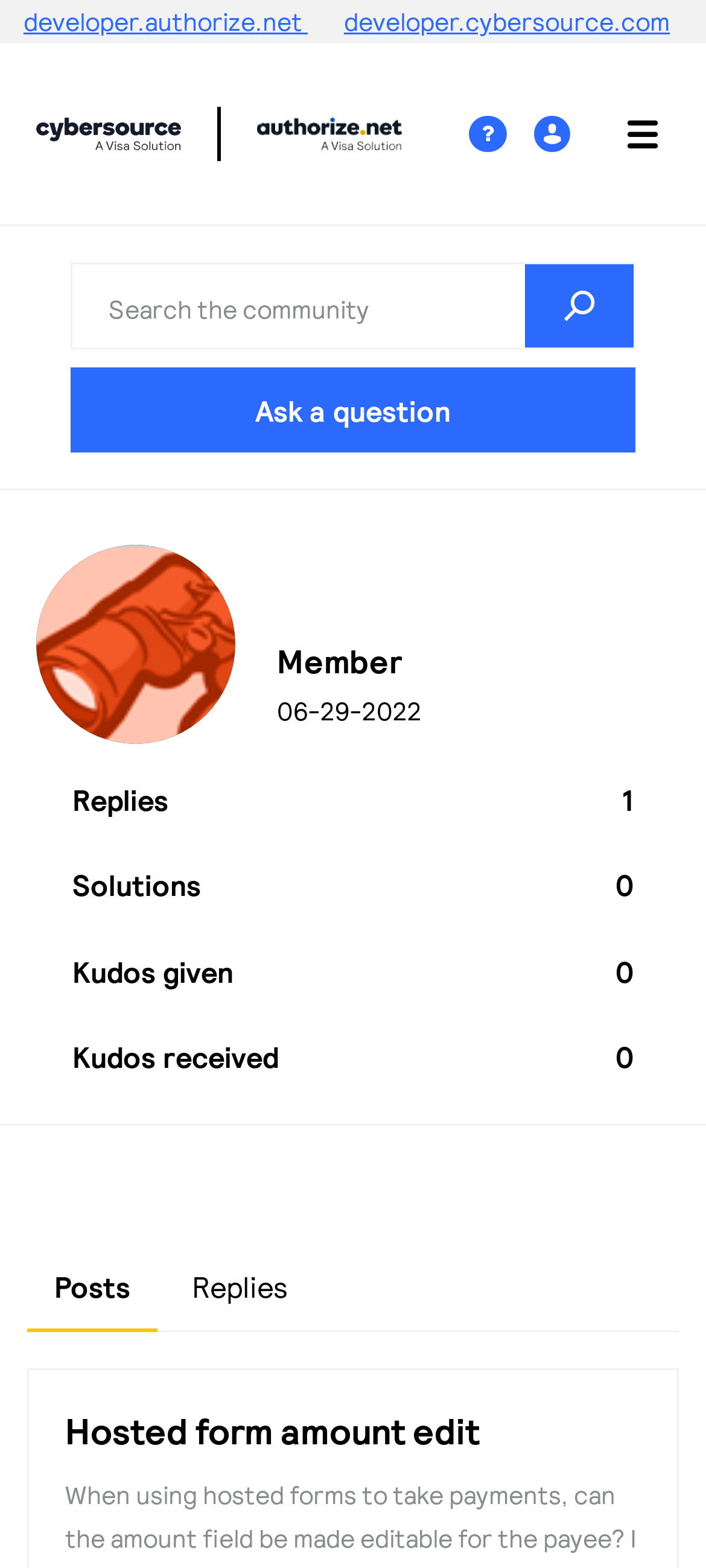Answer the following in one word or a short phrase: 
What is the current tab selected?

Posts